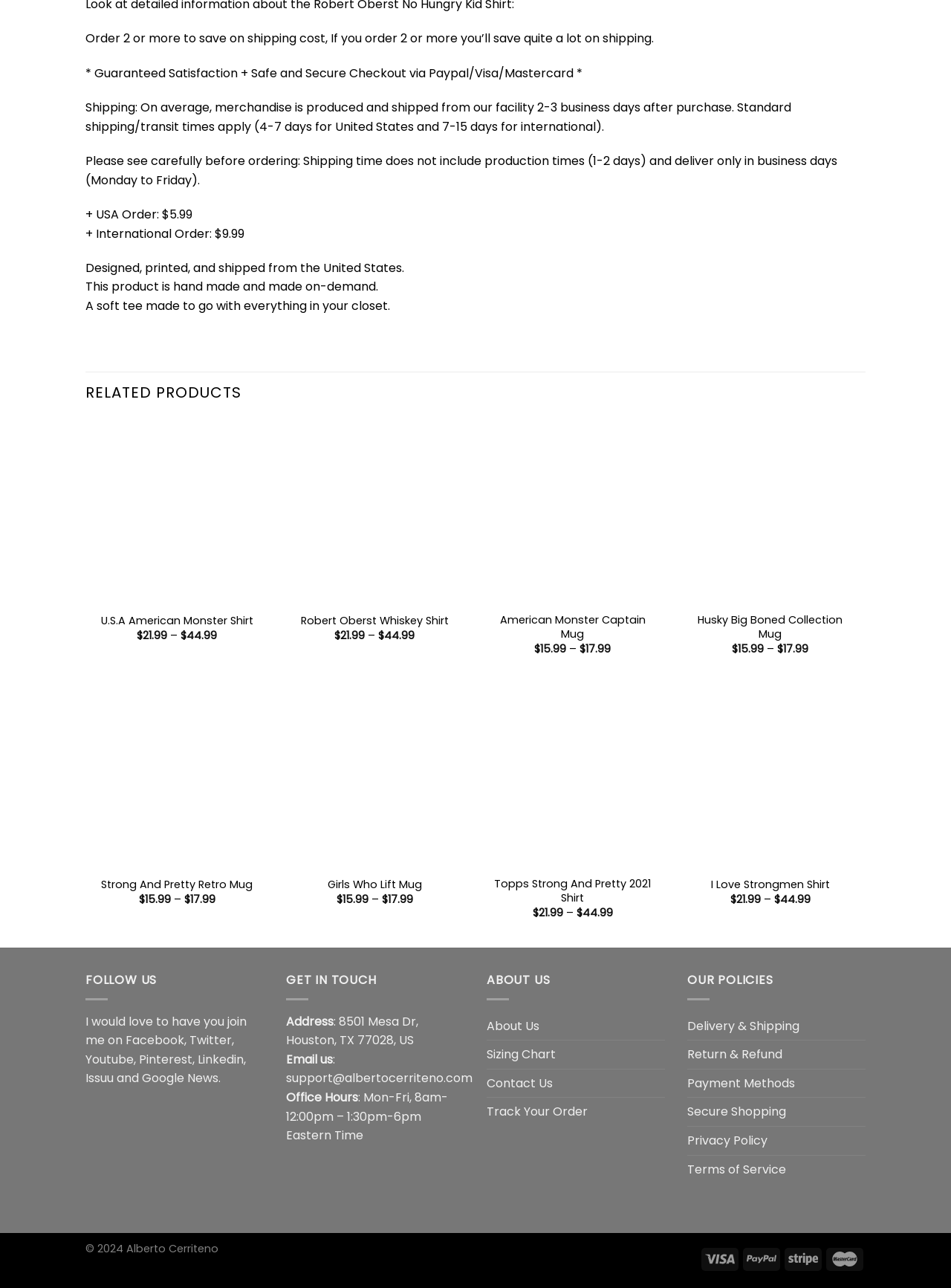What is the shipping cost for USA orders?
Using the screenshot, give a one-word or short phrase answer.

$5.99